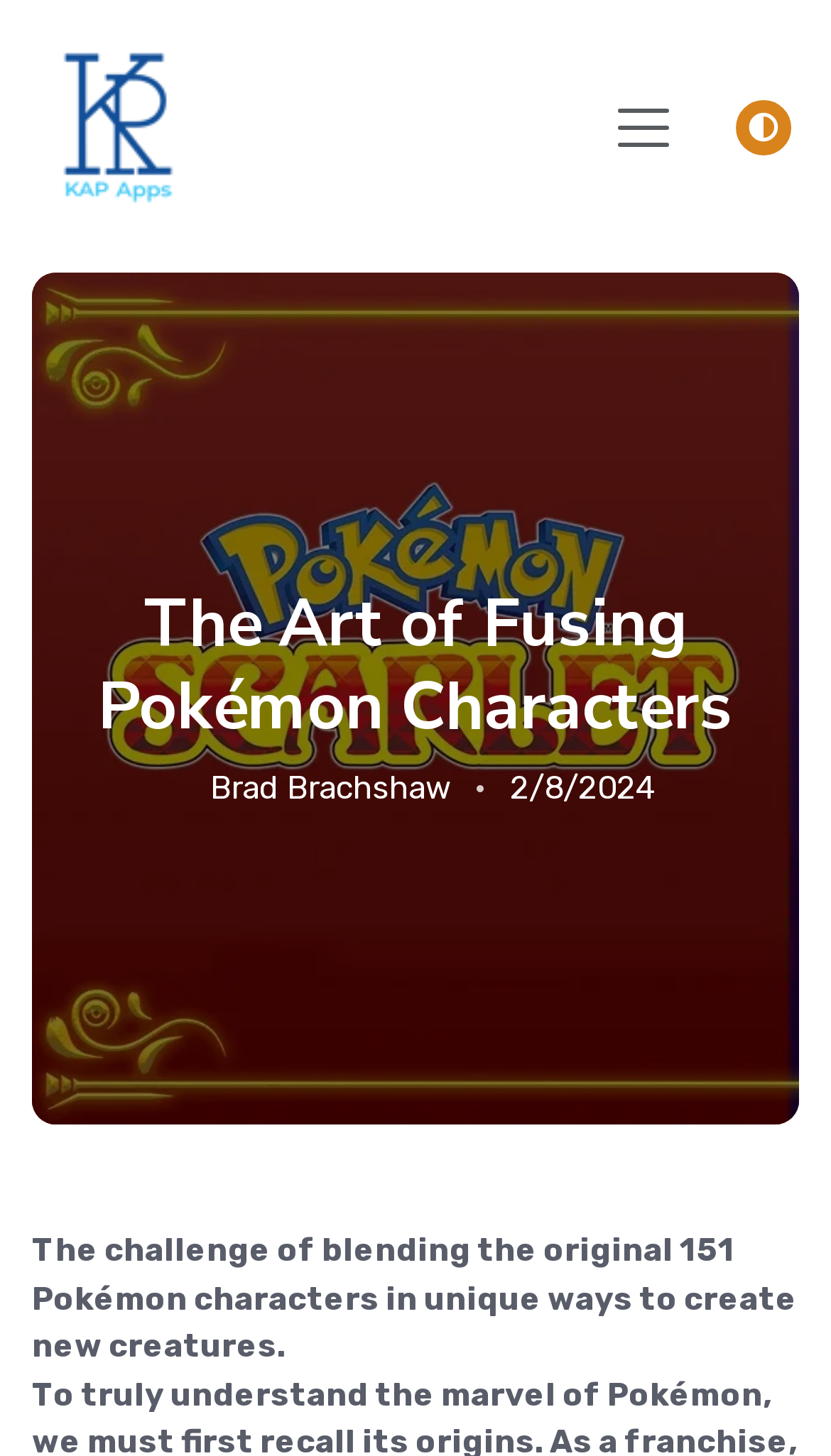Respond with a single word or short phrase to the following question: 
What is the name of the Pokémon game mentioned?

Pokemon Scarlet Violet